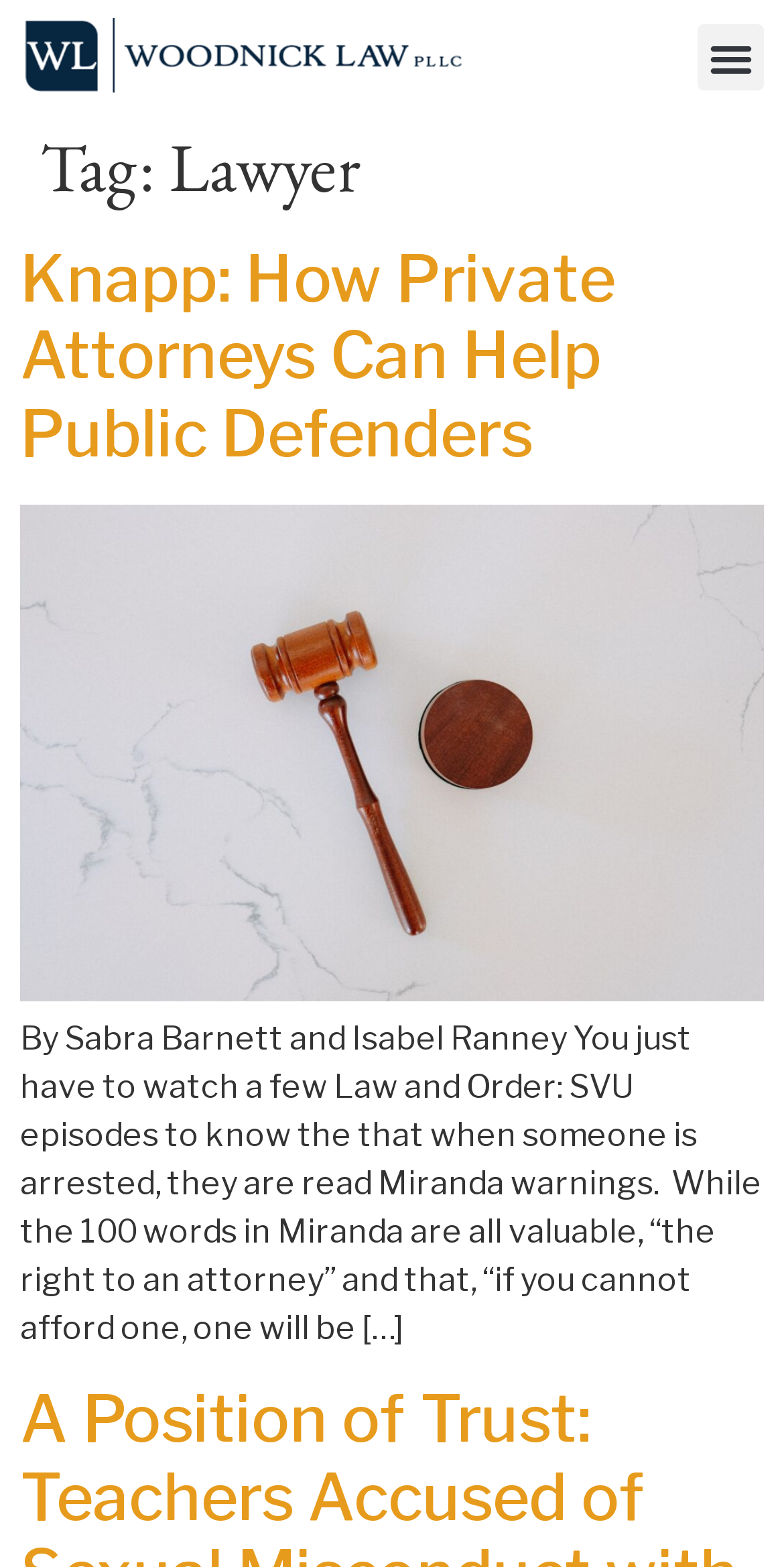What is the purpose of Miranda warnings?
Provide a one-word or short-phrase answer based on the image.

To inform arrested individuals of their rights